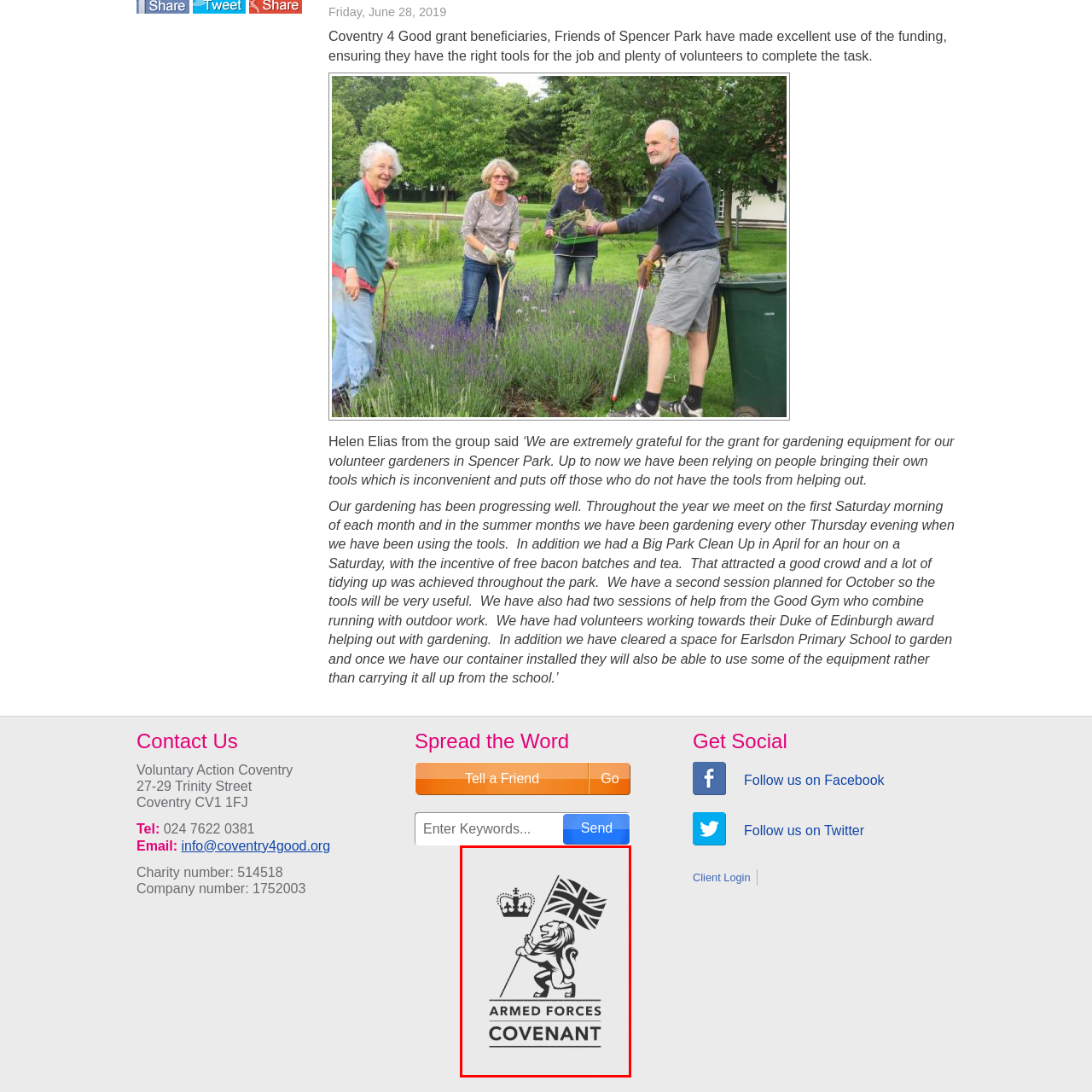Direct your attention to the section marked by the red bounding box and construct a detailed answer to the following question based on the image: What is above the lion in the logo?

Above the lion, there are two crowns representing the British monarchy, symbolizing respect and gratitude for the service of the armed forces, veterans, and their families.